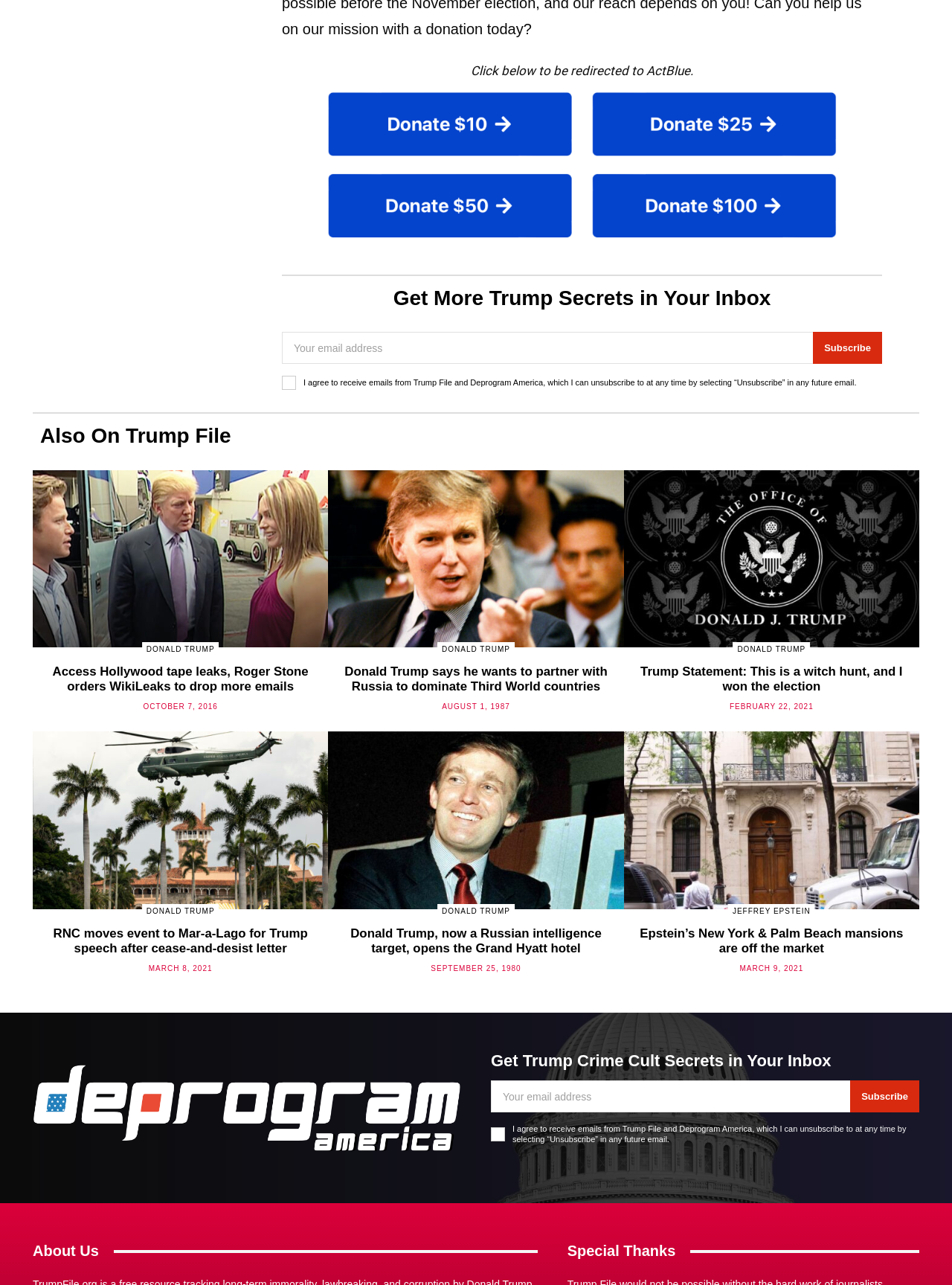Provide the bounding box coordinates for the area that should be clicked to complete the instruction: "Click to be redirected to ActBlue".

[0.296, 0.069, 0.927, 0.188]